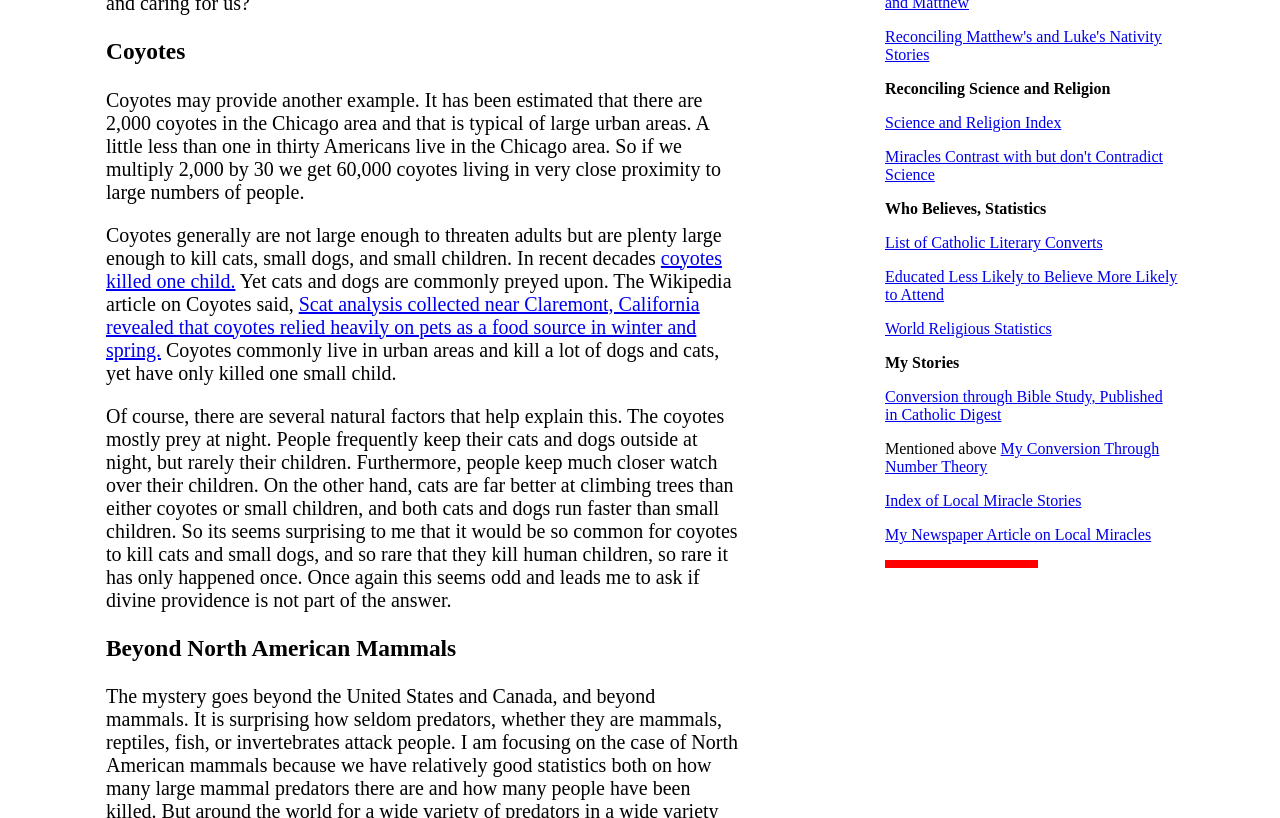Provide the bounding box coordinates of the HTML element this sentence describes: "World Religious Statistics".

[0.691, 0.392, 0.822, 0.413]